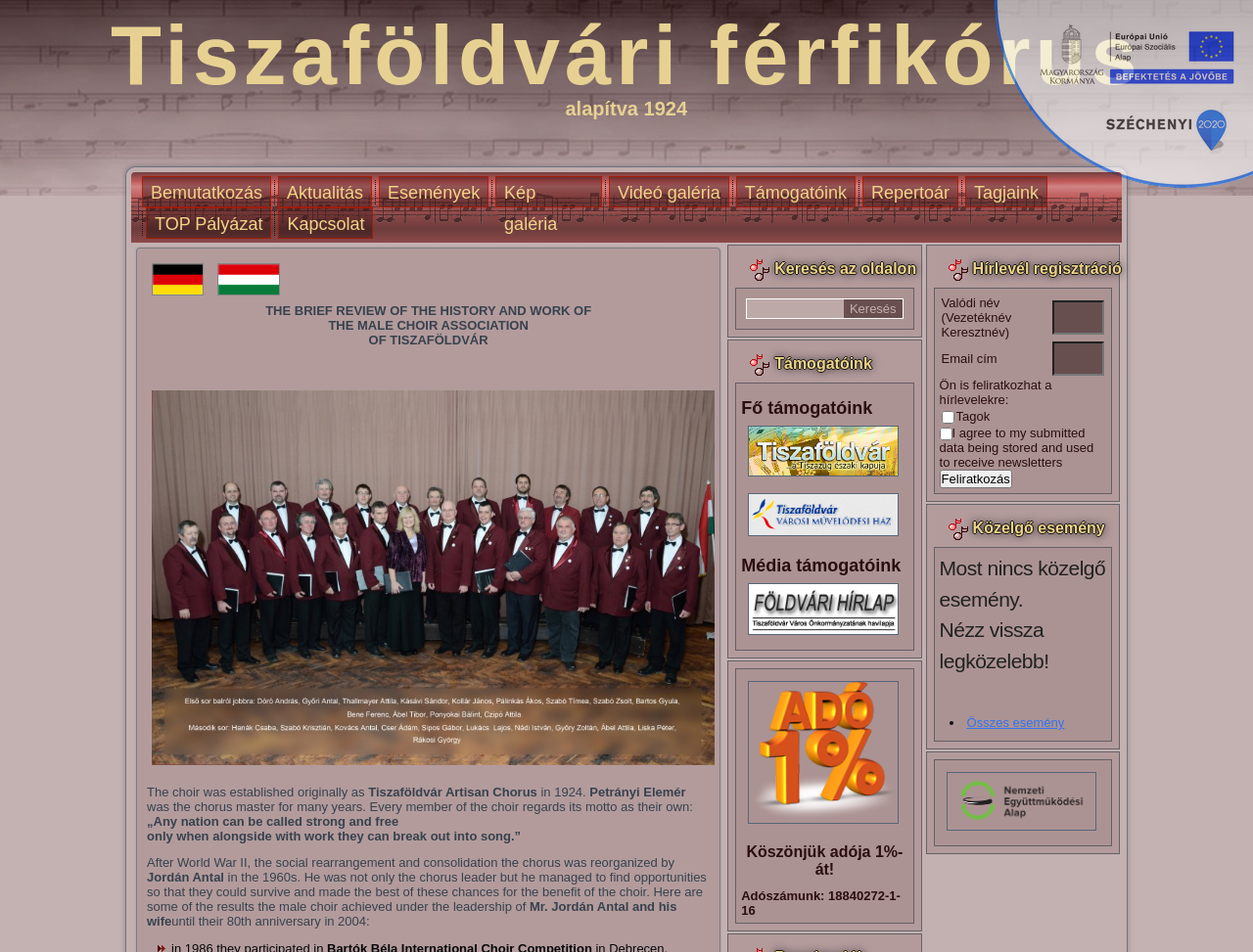Can you identify the bounding box coordinates of the clickable region needed to carry out this instruction: 'Apply for the job'? The coordinates should be four float numbers within the range of 0 to 1, stated as [left, top, right, bottom].

None